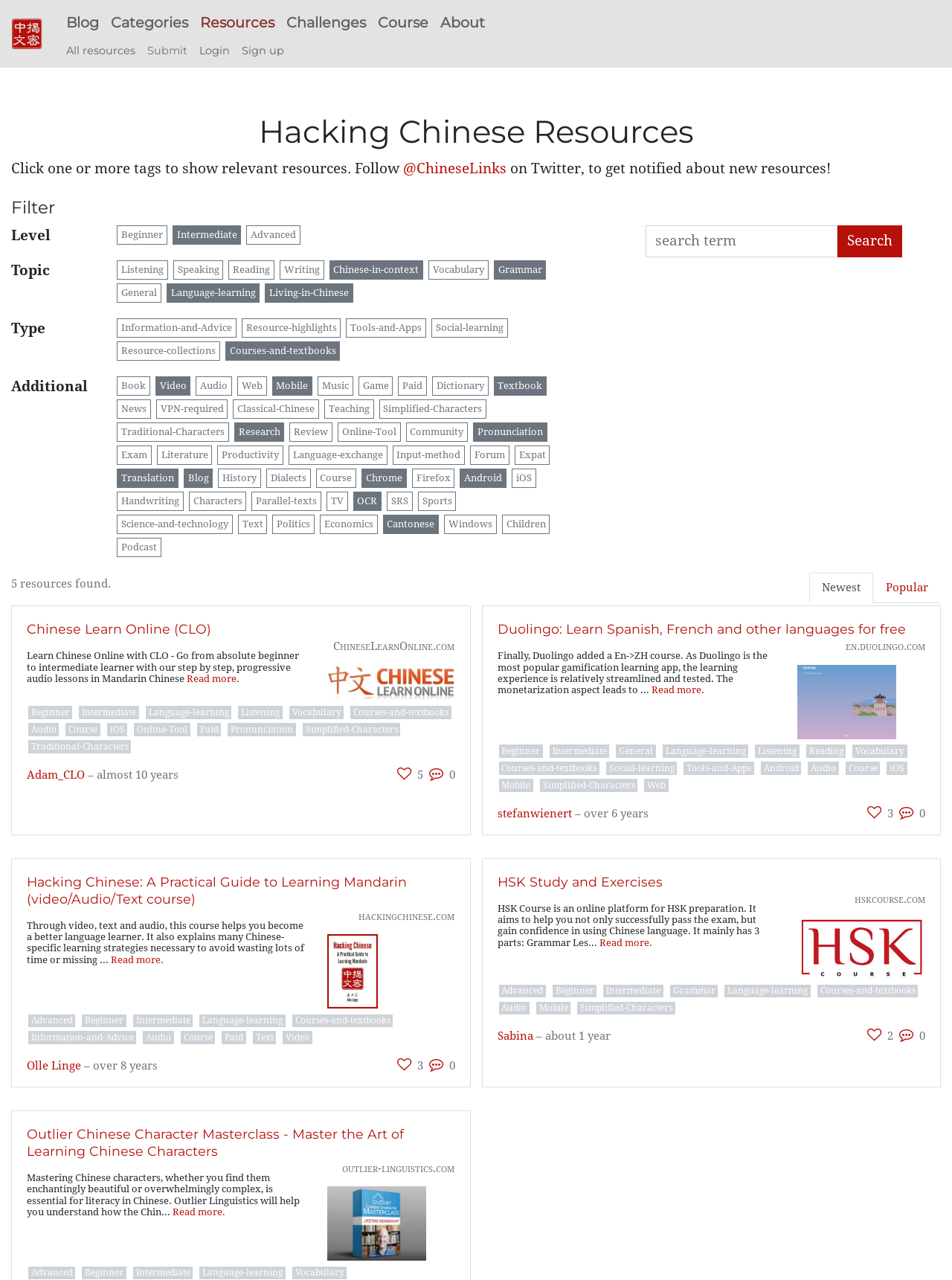What is the second filter option under the 'Level' category?
Provide a detailed and well-explained answer to the question.

I looked at the filter options under the 'Level' category and found that the second option is 'Intermediate', which is a link.